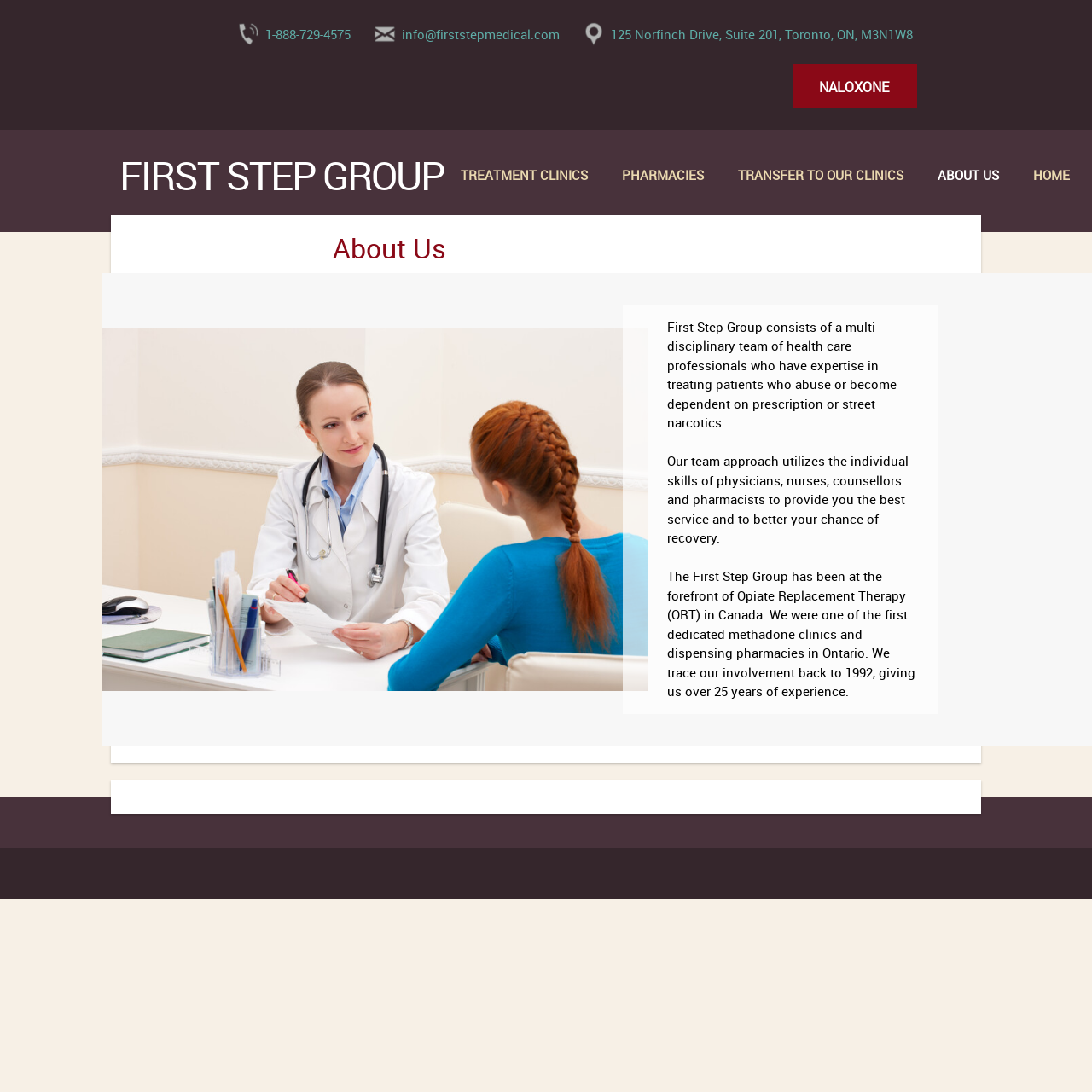Specify the bounding box coordinates of the area that needs to be clicked to achieve the following instruction: "click the 'HOME' menu item".

[0.93, 0.142, 0.995, 0.181]